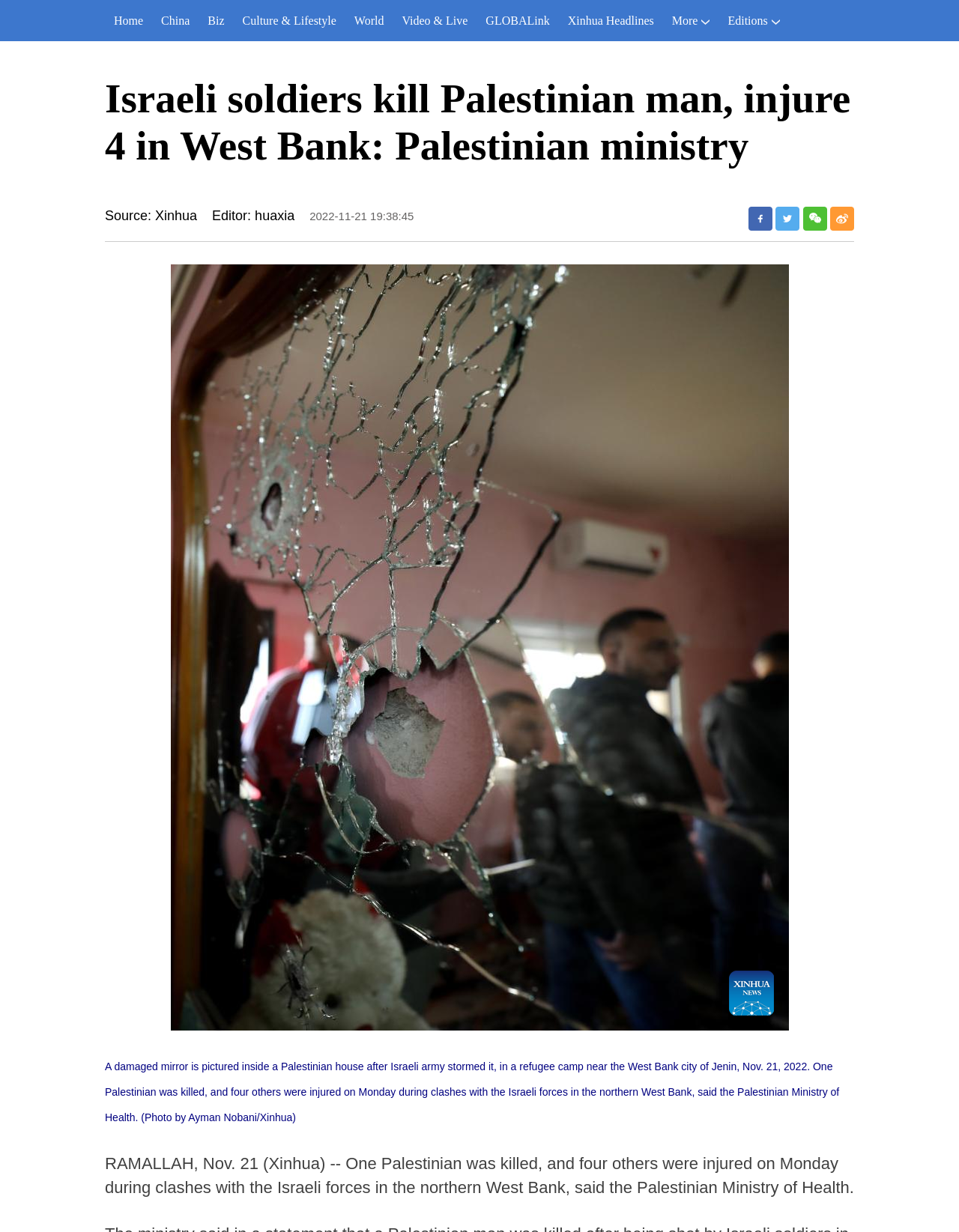Find the bounding box coordinates for the element that must be clicked to complete the instruction: "view more news". The coordinates should be four float numbers between 0 and 1, indicated as [left, top, right, bottom].

[0.691, 0.0, 0.75, 0.033]